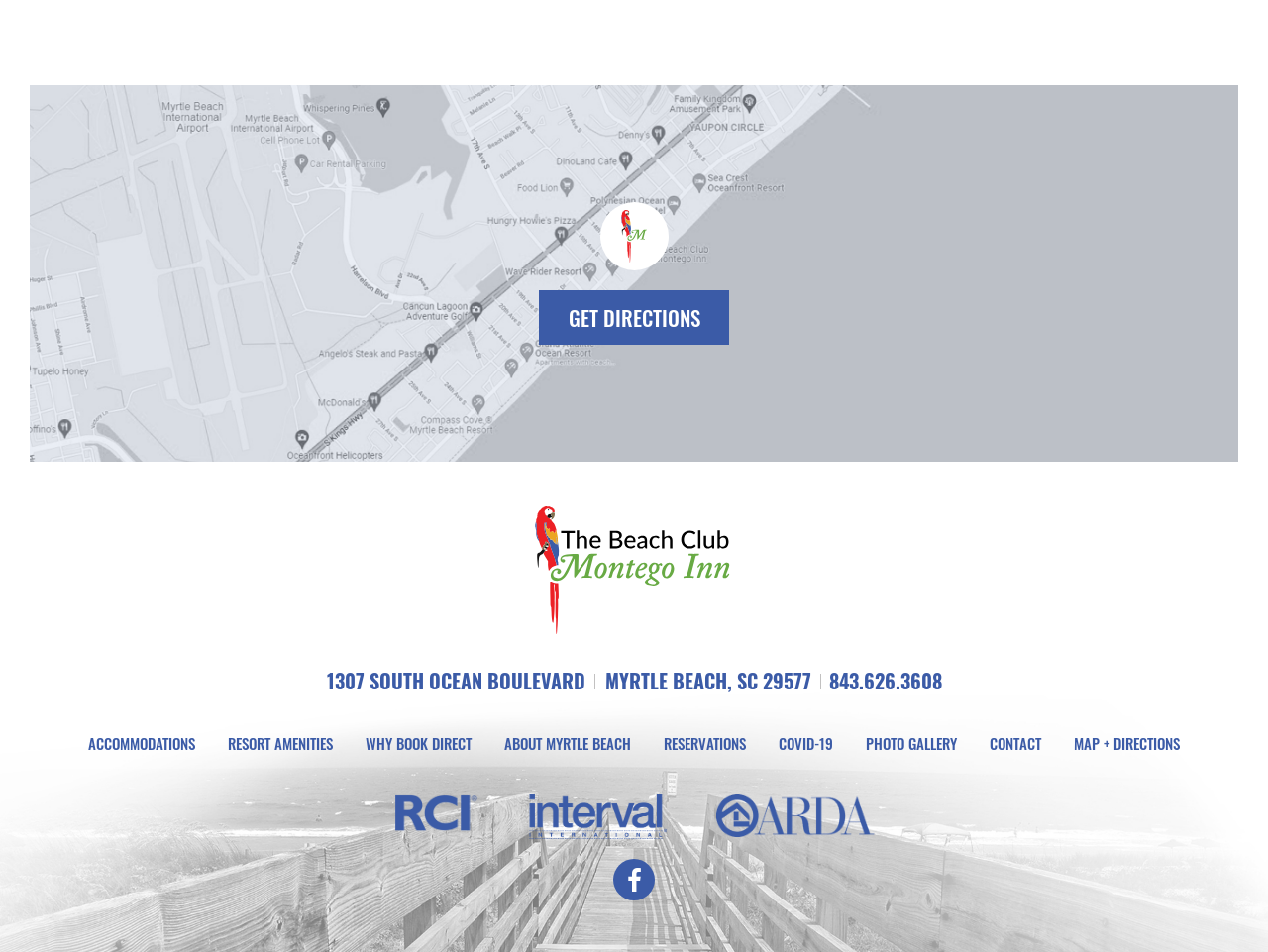Identify the bounding box for the UI element specified in this description: "MAP + DIRECTIONS". The coordinates must be four float numbers between 0 and 1, formatted as [left, top, right, bottom].

[0.847, 0.773, 0.93, 0.789]